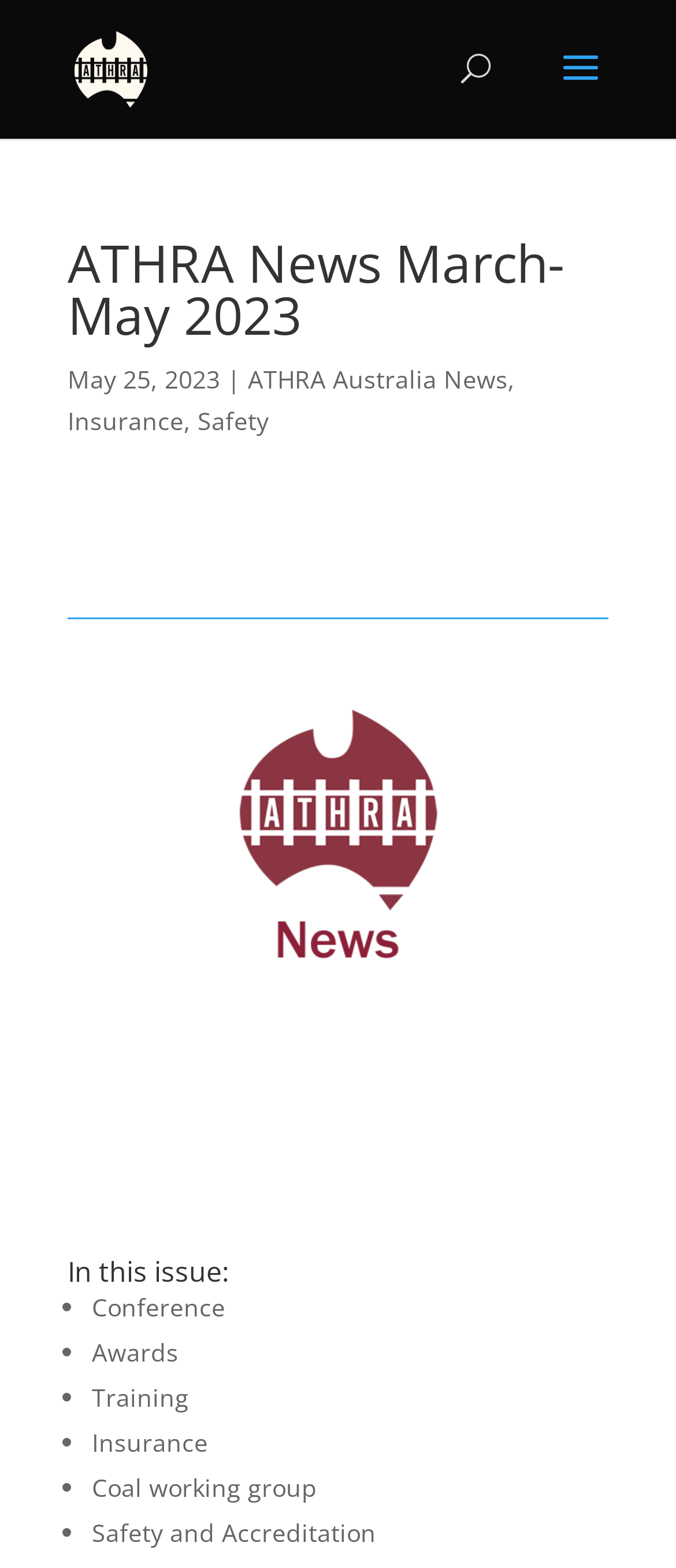Determine the bounding box coordinates of the UI element described below. Use the format (top-left x, top-left y, bottom-right x, bottom-right y) with floating point numbers between 0 and 1: Safety

[0.292, 0.258, 0.397, 0.279]